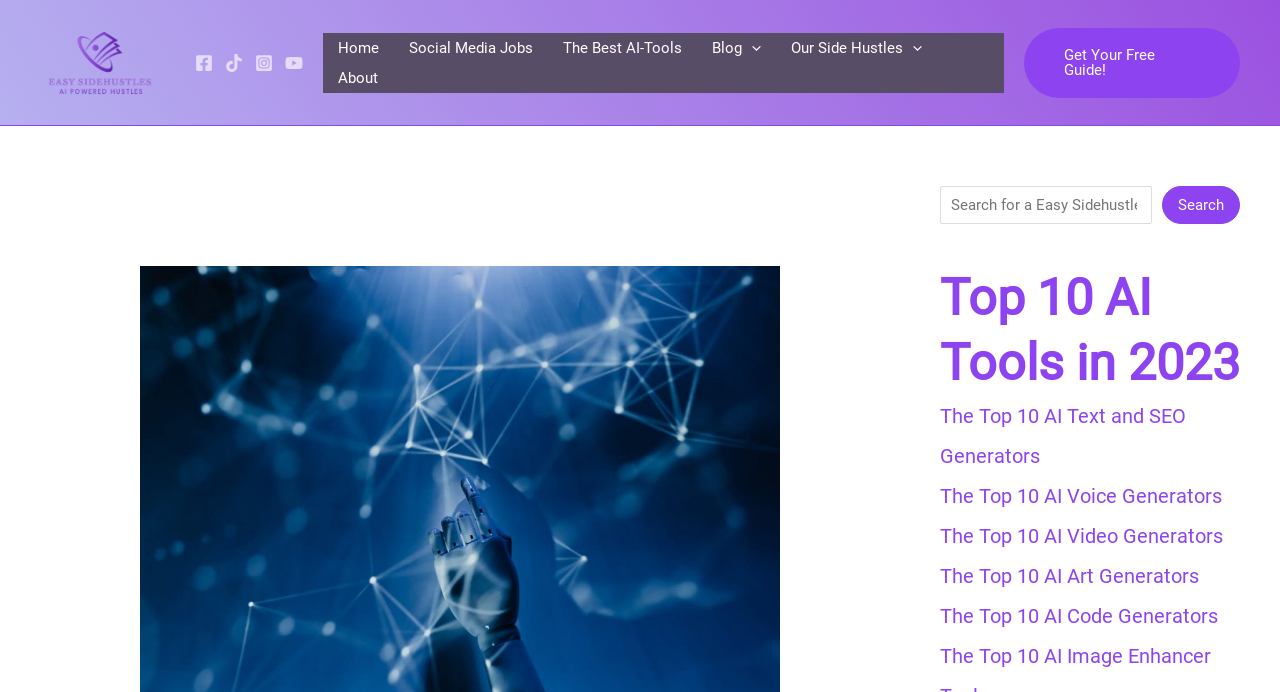Using the description "alt="Easy Sidehustles"", locate and provide the bounding box of the UI element.

[0.031, 0.076, 0.125, 0.102]